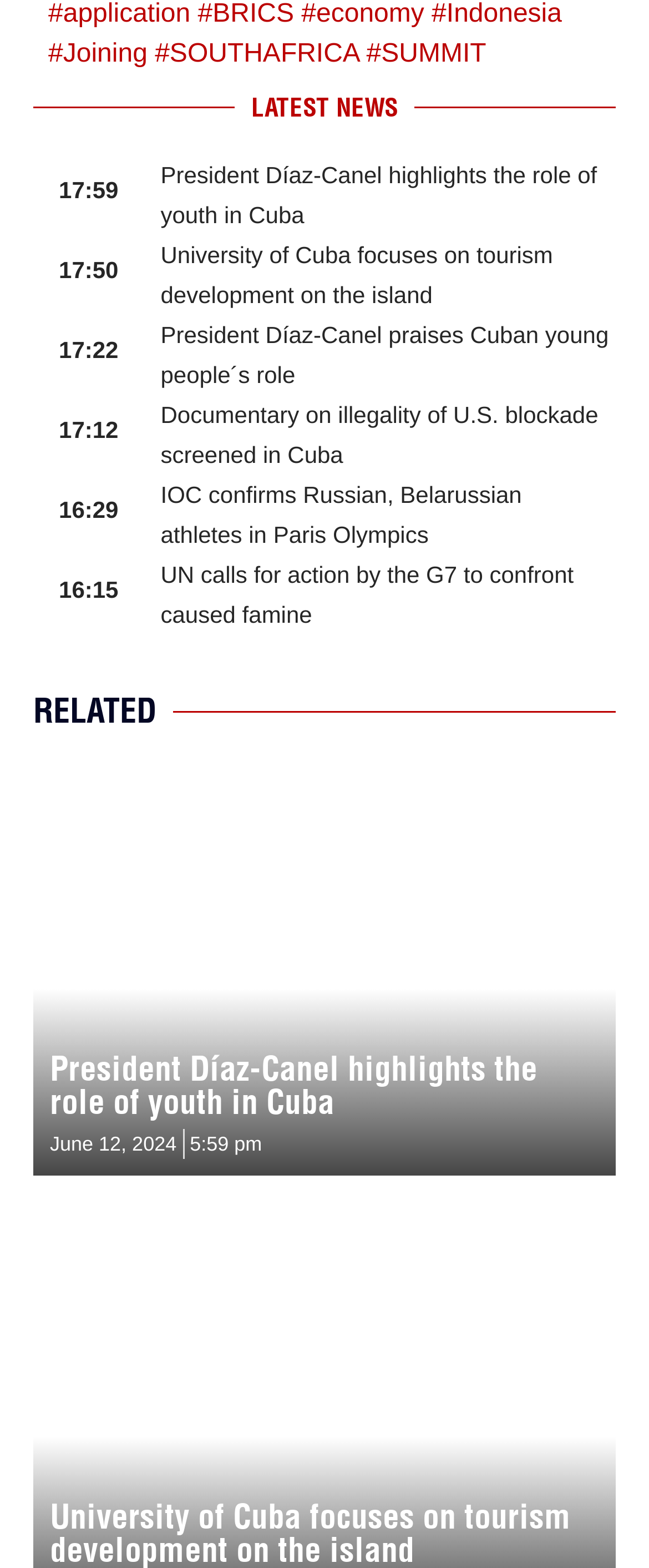Answer the question using only a single word or phrase: 
What is the topic of the first news article?

President Díaz-Canel